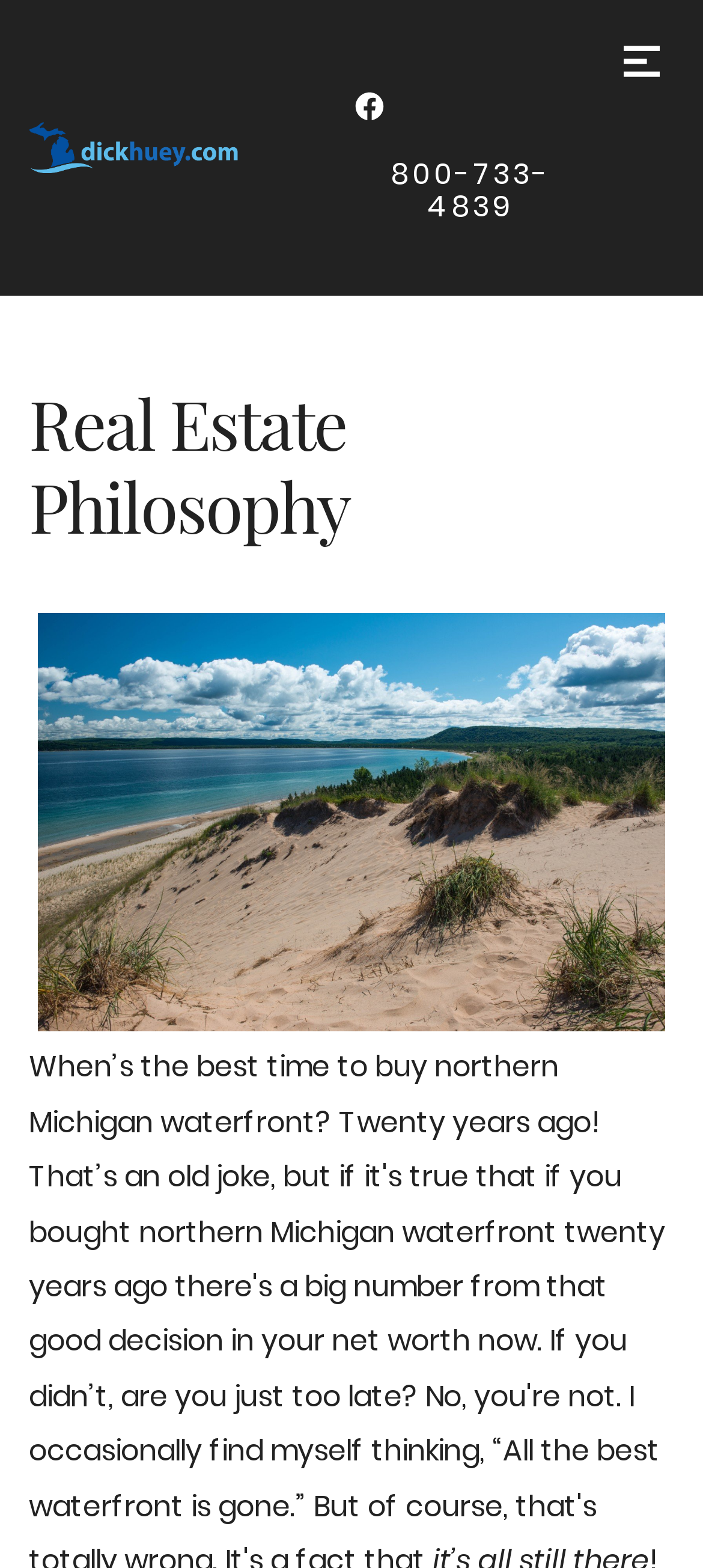Using floating point numbers between 0 and 1, provide the bounding box coordinates in the format (top-left x, top-left y, bottom-right x, bottom-right y). Locate the UI element described here: Facebook

[0.442, 0.051, 0.897, 0.083]